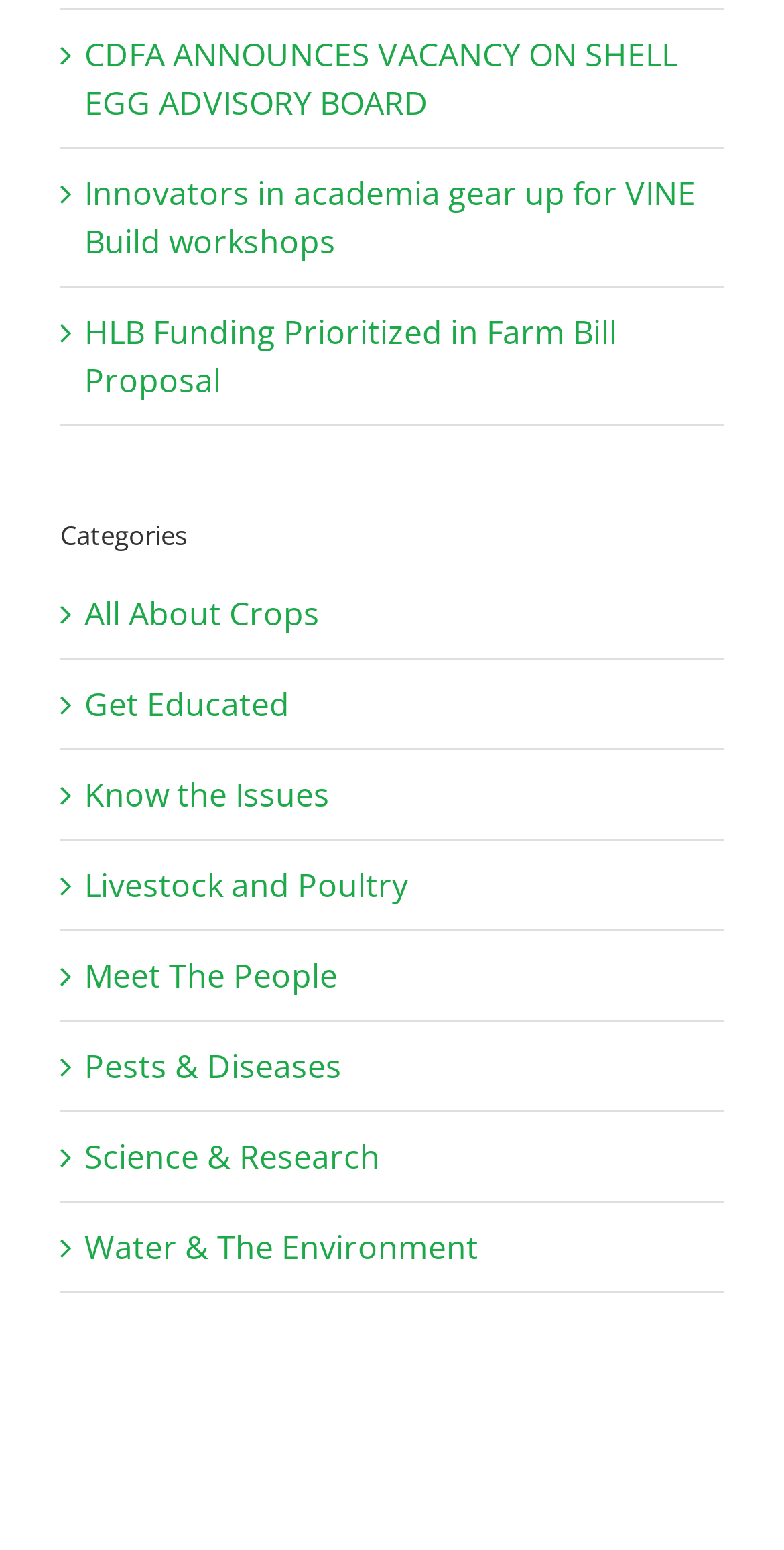Can you pinpoint the bounding box coordinates for the clickable element required for this instruction: "Read about CDFA ANNOUNCES VACANCY ON SHELL EGG ADVISORY BOARD"? The coordinates should be four float numbers between 0 and 1, i.e., [left, top, right, bottom].

[0.108, 0.02, 0.864, 0.08]